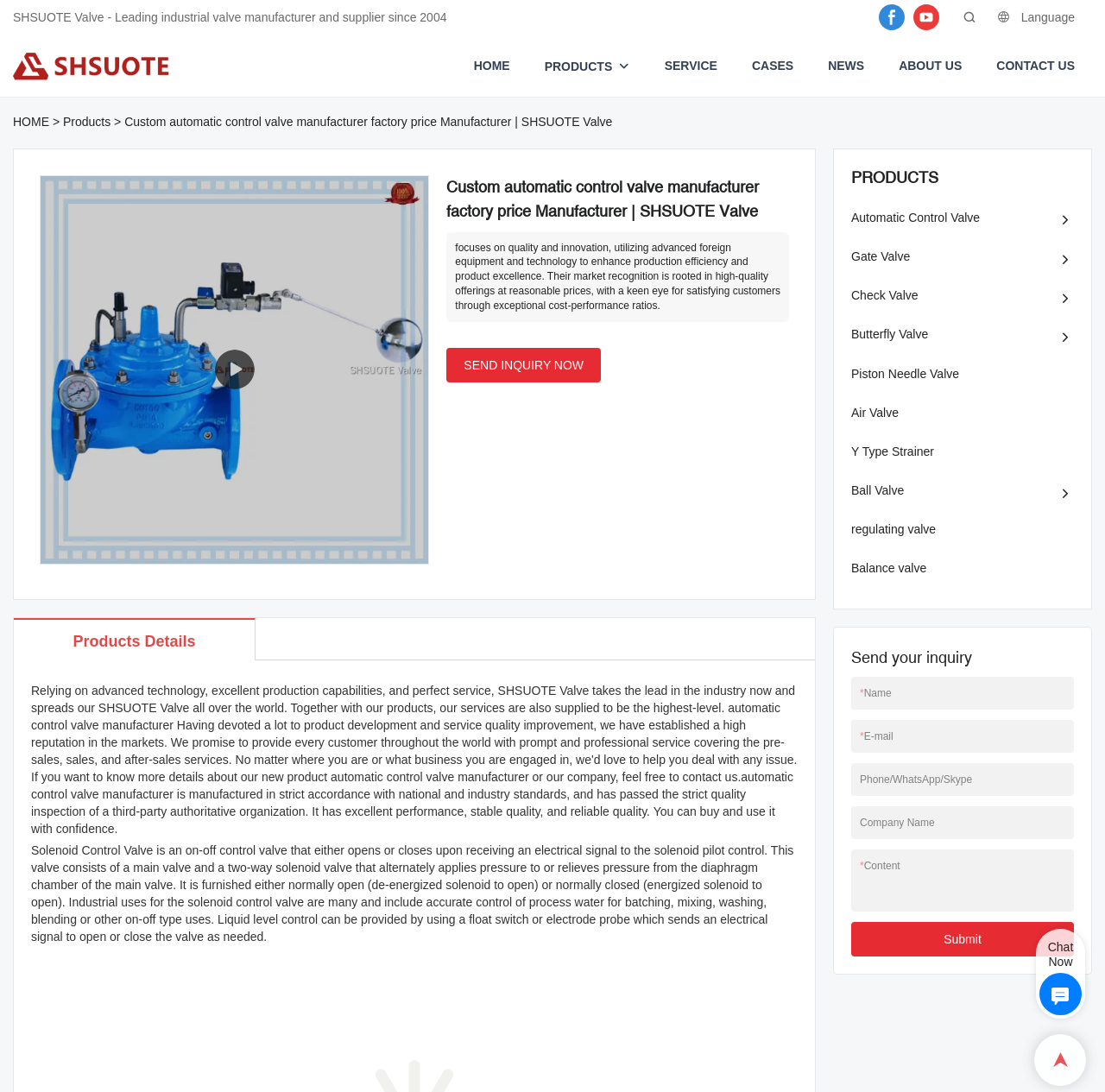Provide the bounding box coordinates of the HTML element described as: "Gate Valve". The bounding box coordinates should be four float numbers between 0 and 1, i.e., [left, top, right, bottom].

[0.77, 0.22, 0.824, 0.251]